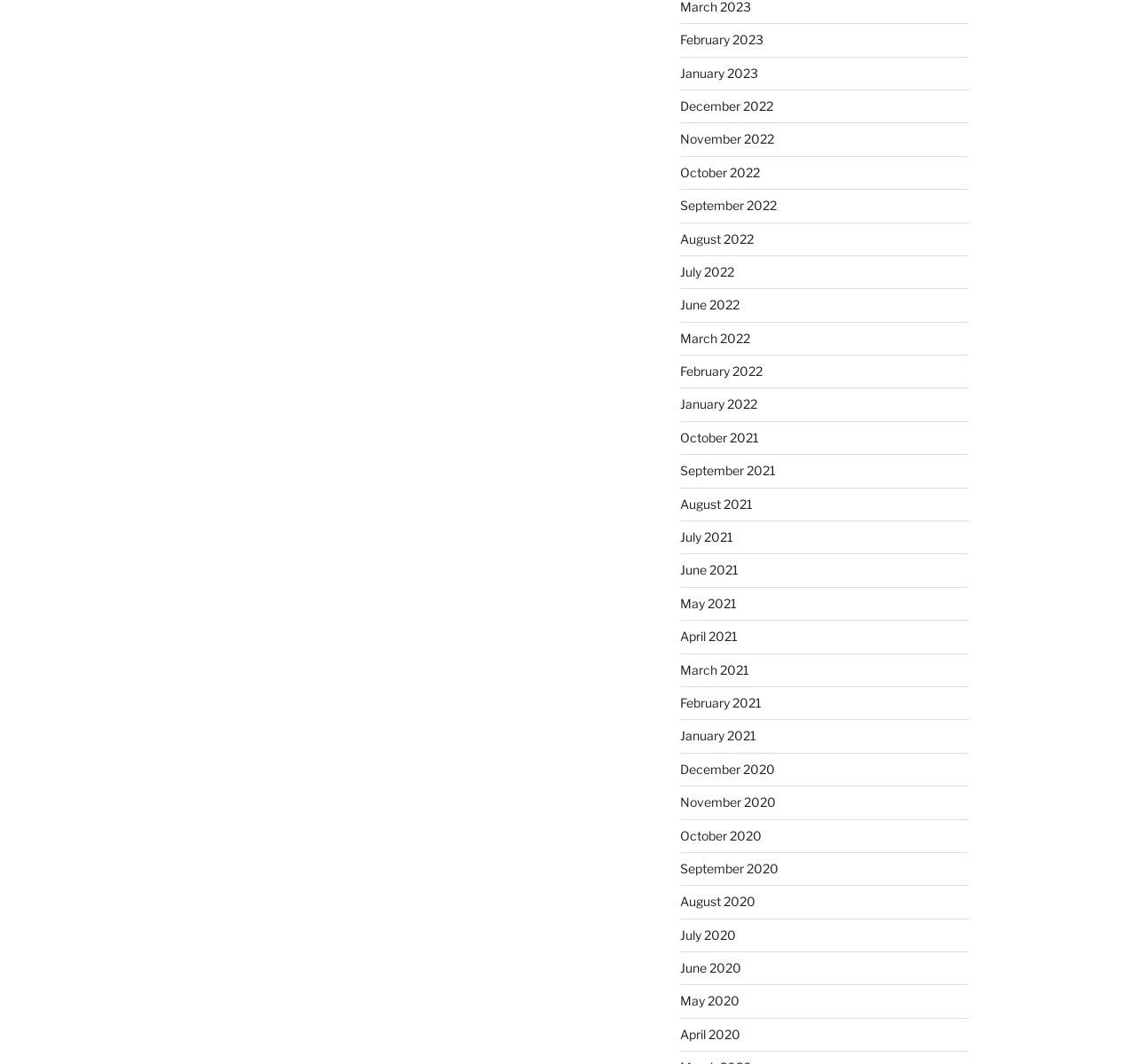Look at the image and answer the question in detail:
What is the most recent month listed on the webpage?

I examined the links on the webpage and found that the most recent month listed is February 2023, which is the first link from the top.